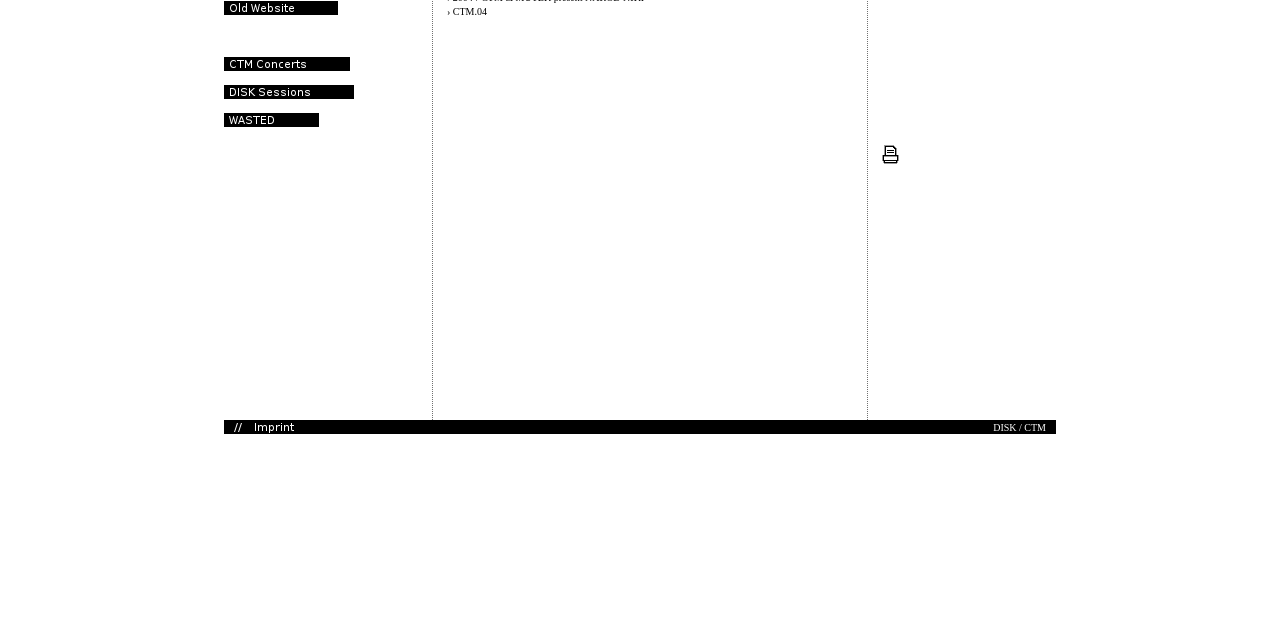Given the description of the UI element: "alt="Imprint" name="img1188_a301_0"", predict the bounding box coordinates in the form of [left, top, right, bottom], with each value being a float between 0 and 1.

[0.175, 0.664, 0.253, 0.681]